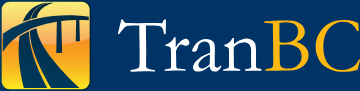Please give a one-word or short phrase response to the following question: 
What is the font style of the 'TranBC' text?

Bold, modern